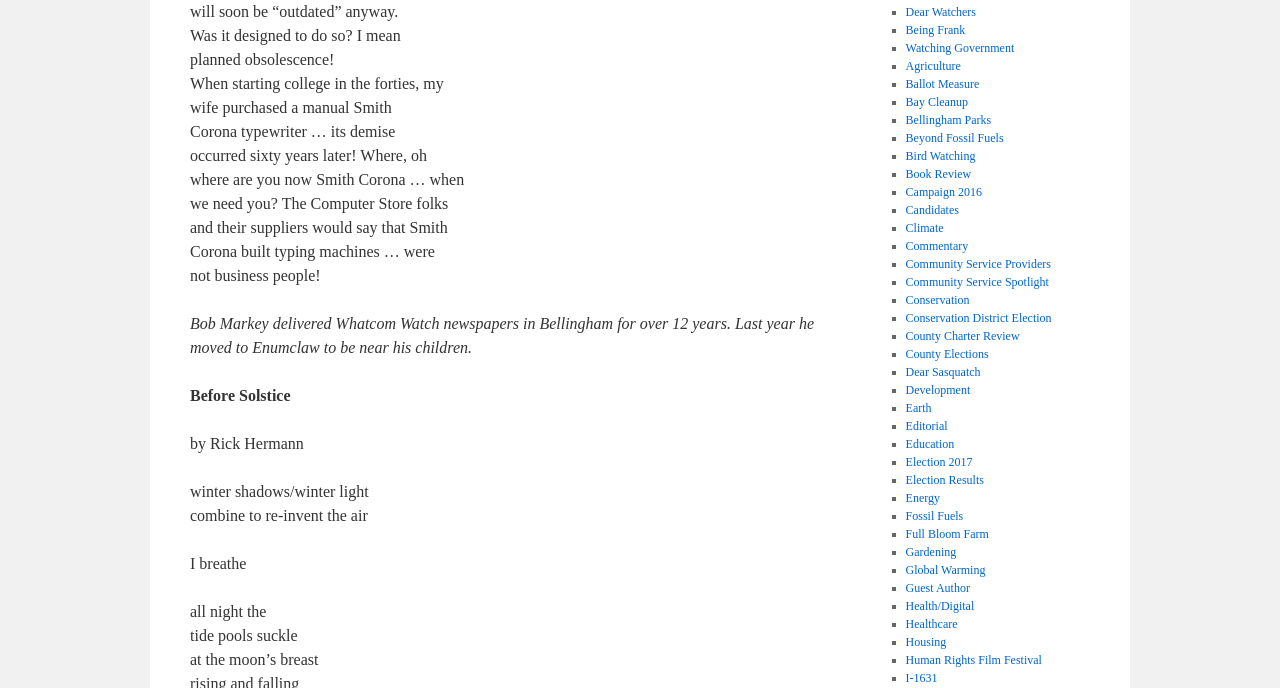Determine the coordinates of the bounding box that should be clicked to complete the instruction: "Email for enquiries". The coordinates should be represented by four float numbers between 0 and 1: [left, top, right, bottom].

None